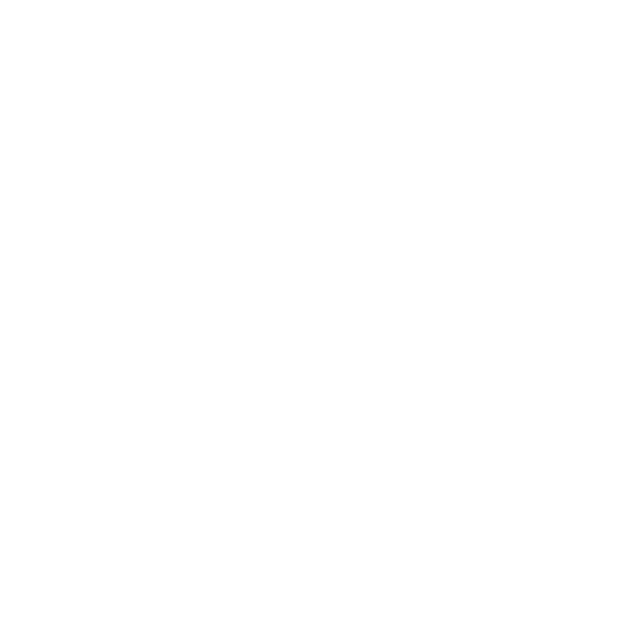Explain the image in a detailed way.

This image features a beautiful woman's face, captured in a professional headshot. Her expression exudes confidence and warmth, making it ideal for personal branding or professional networking. Below the face, there is accompanying contact information that likely includes her name and other essential details. This image is part of a gallery showcasing headshots and resumes, highlighting the importance of visual representation in personal and professional contexts. The composition emphasizes her features, with a clean background that enhances focus on her face, making it a standout element in the gallery.